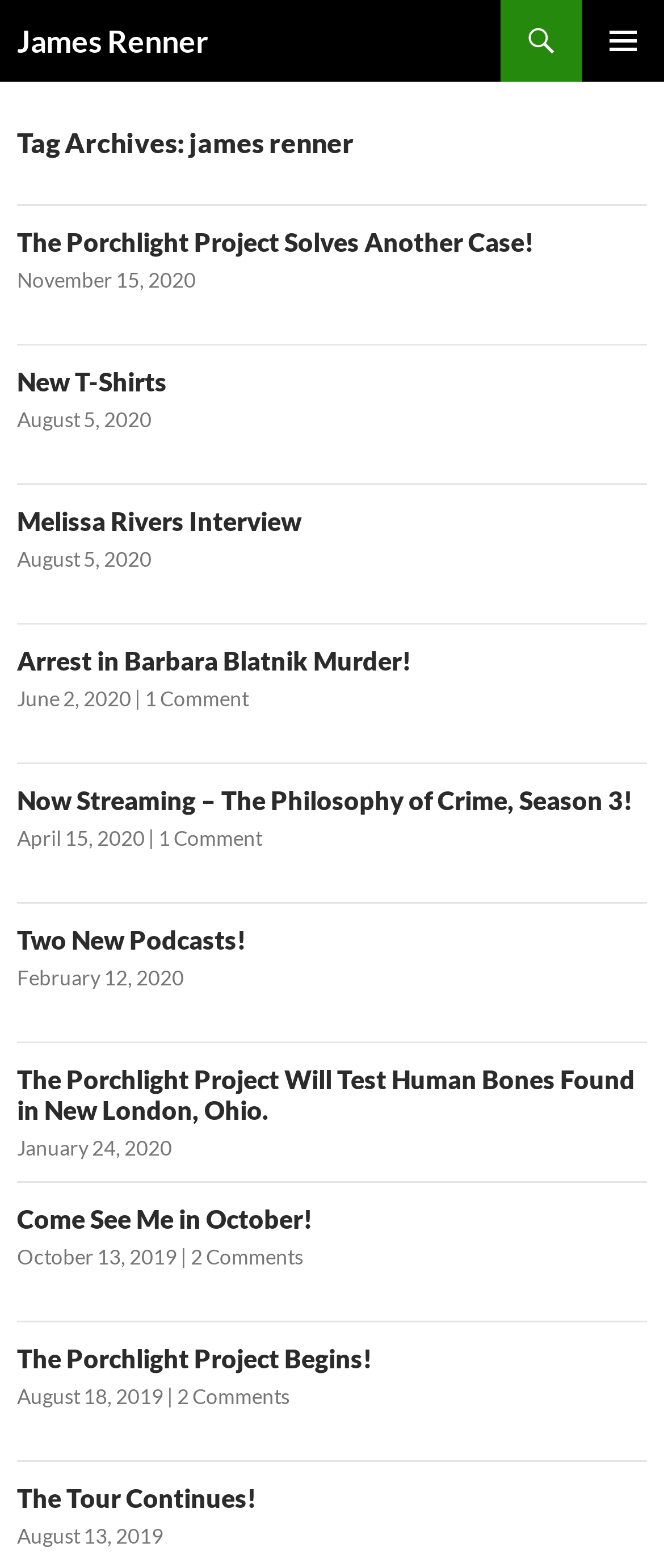Determine the bounding box coordinates of the section to be clicked to follow the instruction: "Go to the James Renner page". The coordinates should be given as four float numbers between 0 and 1, formatted as [left, top, right, bottom].

[0.026, 0.0, 0.313, 0.052]